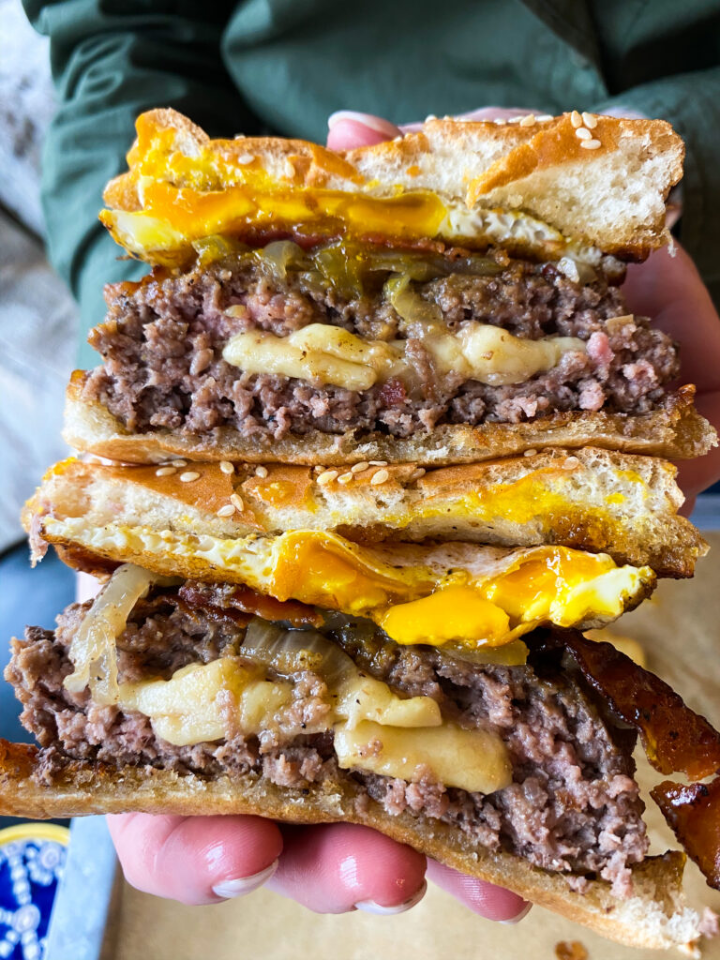What is the color of the yolk?
Please use the image to provide a one-word or short phrase answer.

Vibrant yellow